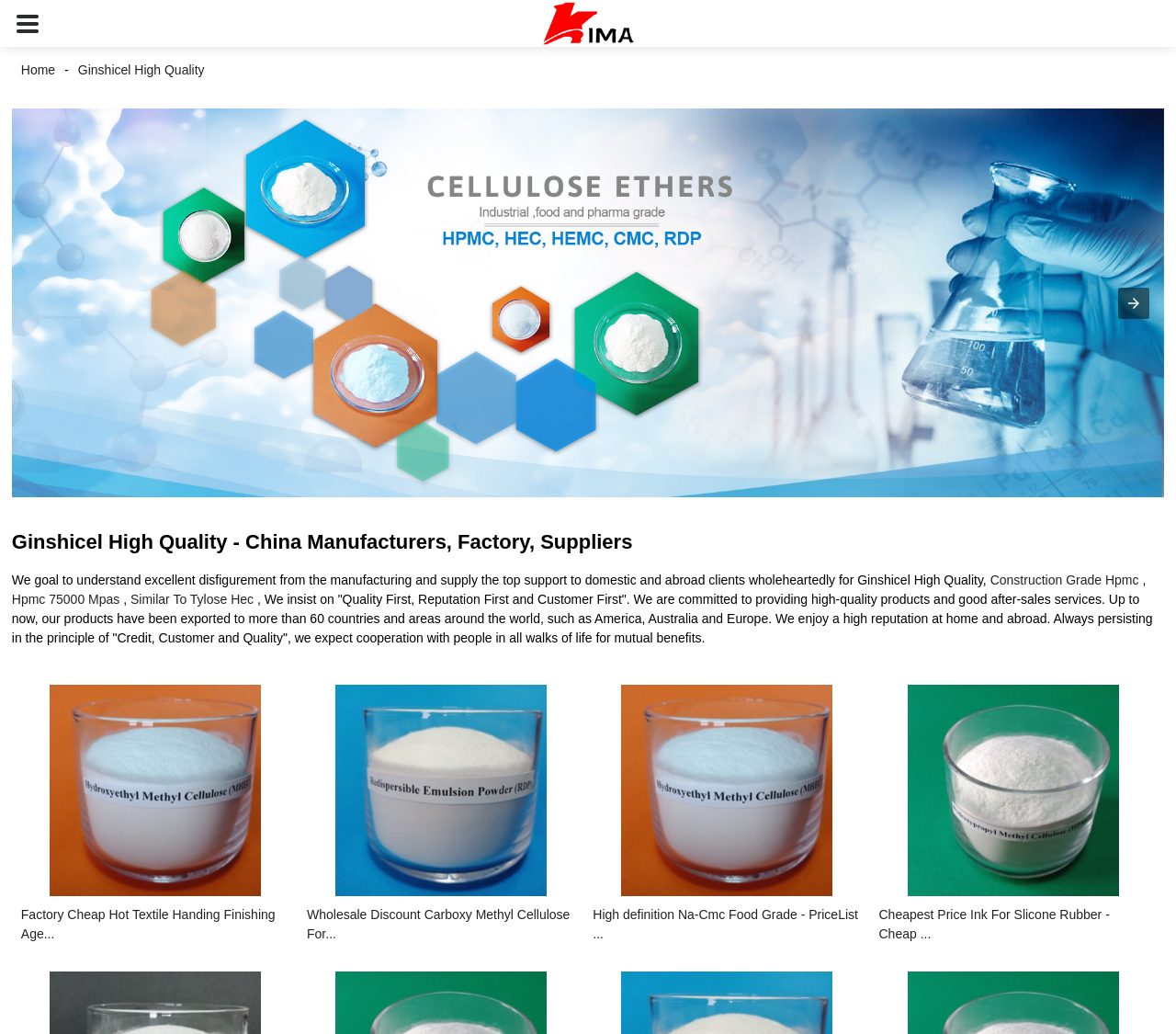Please indicate the bounding box coordinates for the clickable area to complete the following task: "Click the 'Home' link". The coordinates should be specified as four float numbers between 0 and 1, i.e., [left, top, right, bottom].

[0.01, 0.06, 0.055, 0.075]